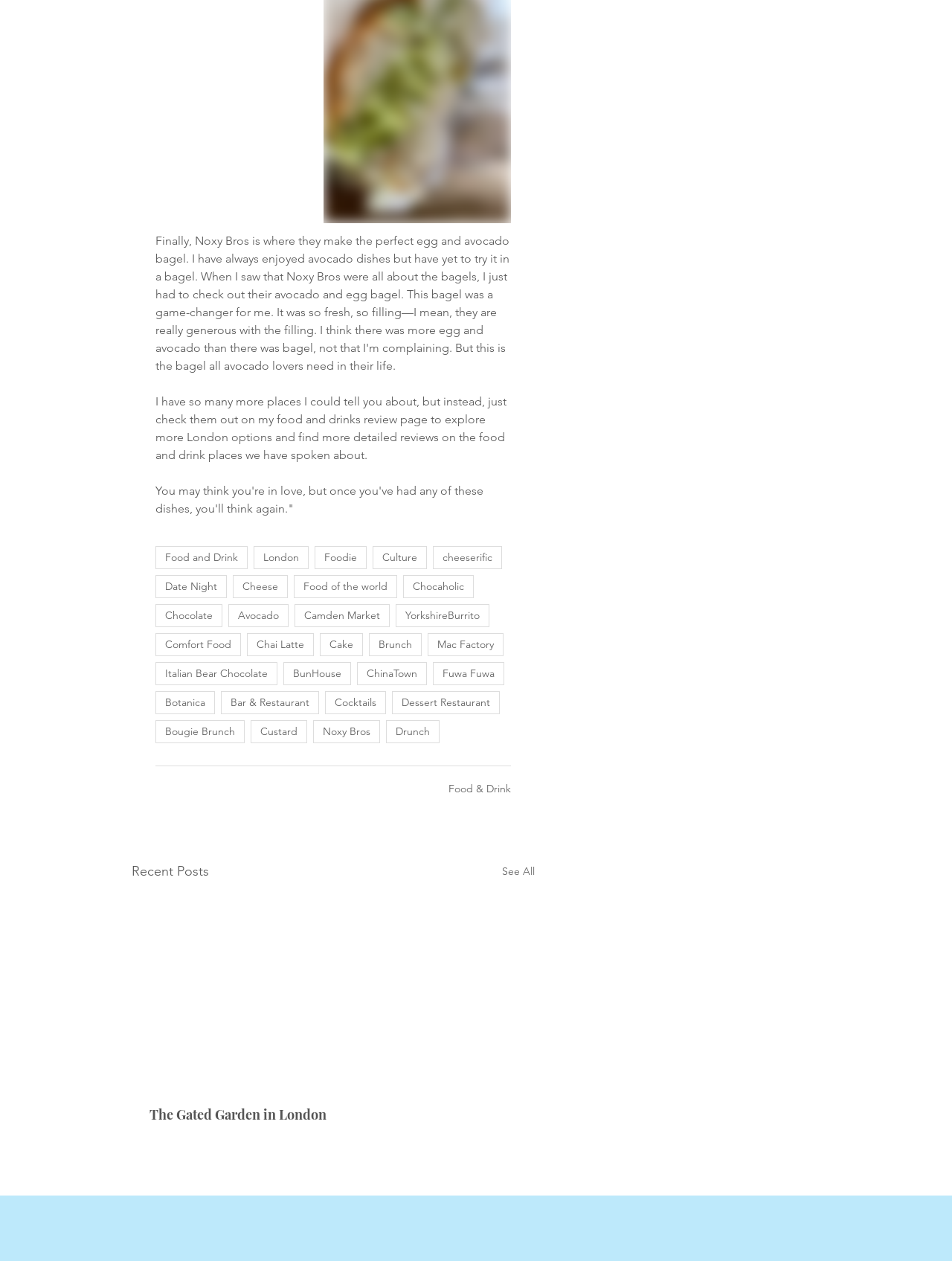Identify the coordinates of the bounding box for the element that must be clicked to accomplish the instruction: "Explore Recent Posts".

[0.138, 0.683, 0.22, 0.7]